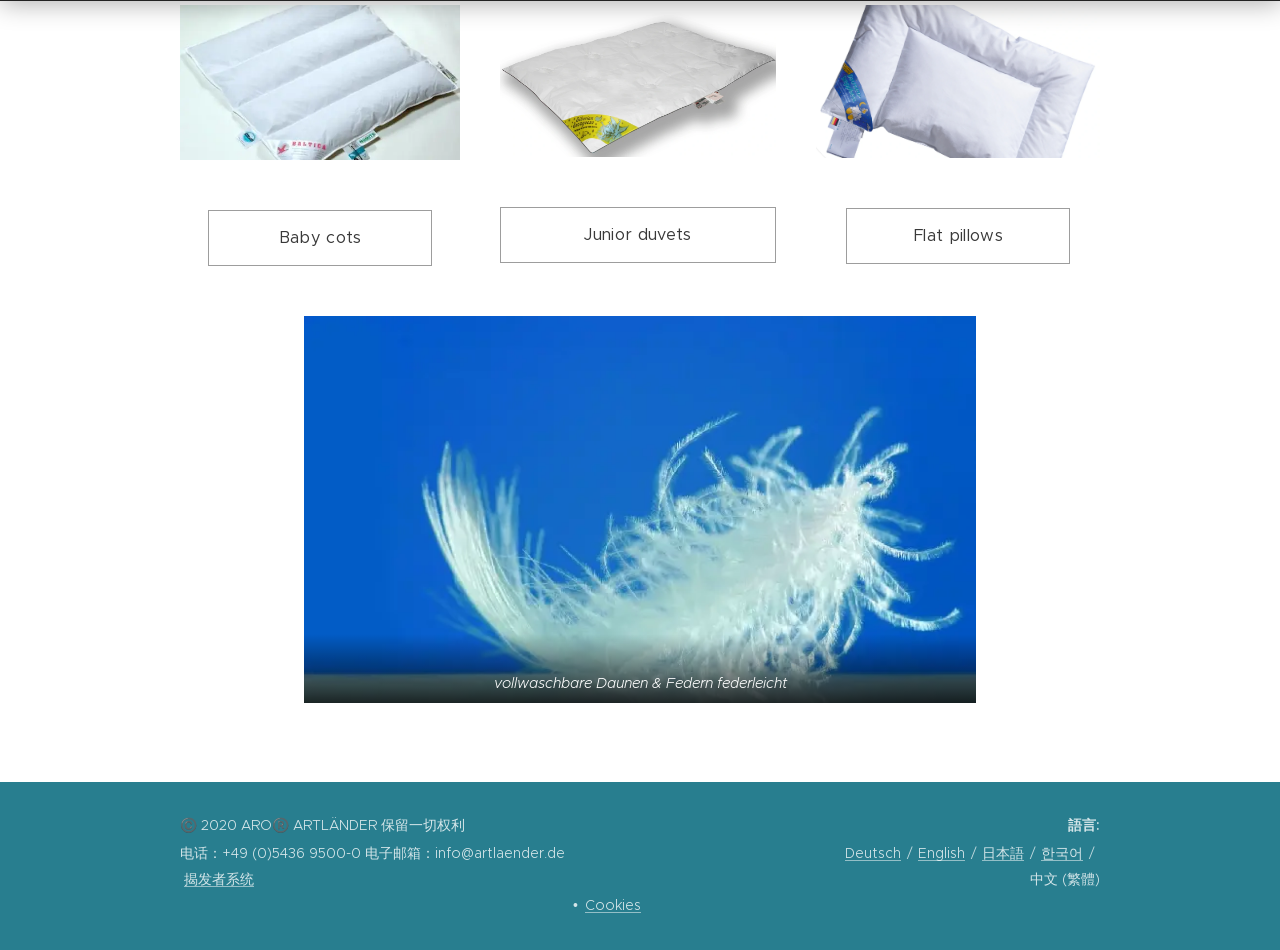From the element description aria-label="Cart" title="Go to Cart", predict the bounding box coordinates of the UI element. The coordinates must be specified in the format (top-left x, top-left y, bottom-right x, bottom-right y) and should be within the 0 to 1 range.

None